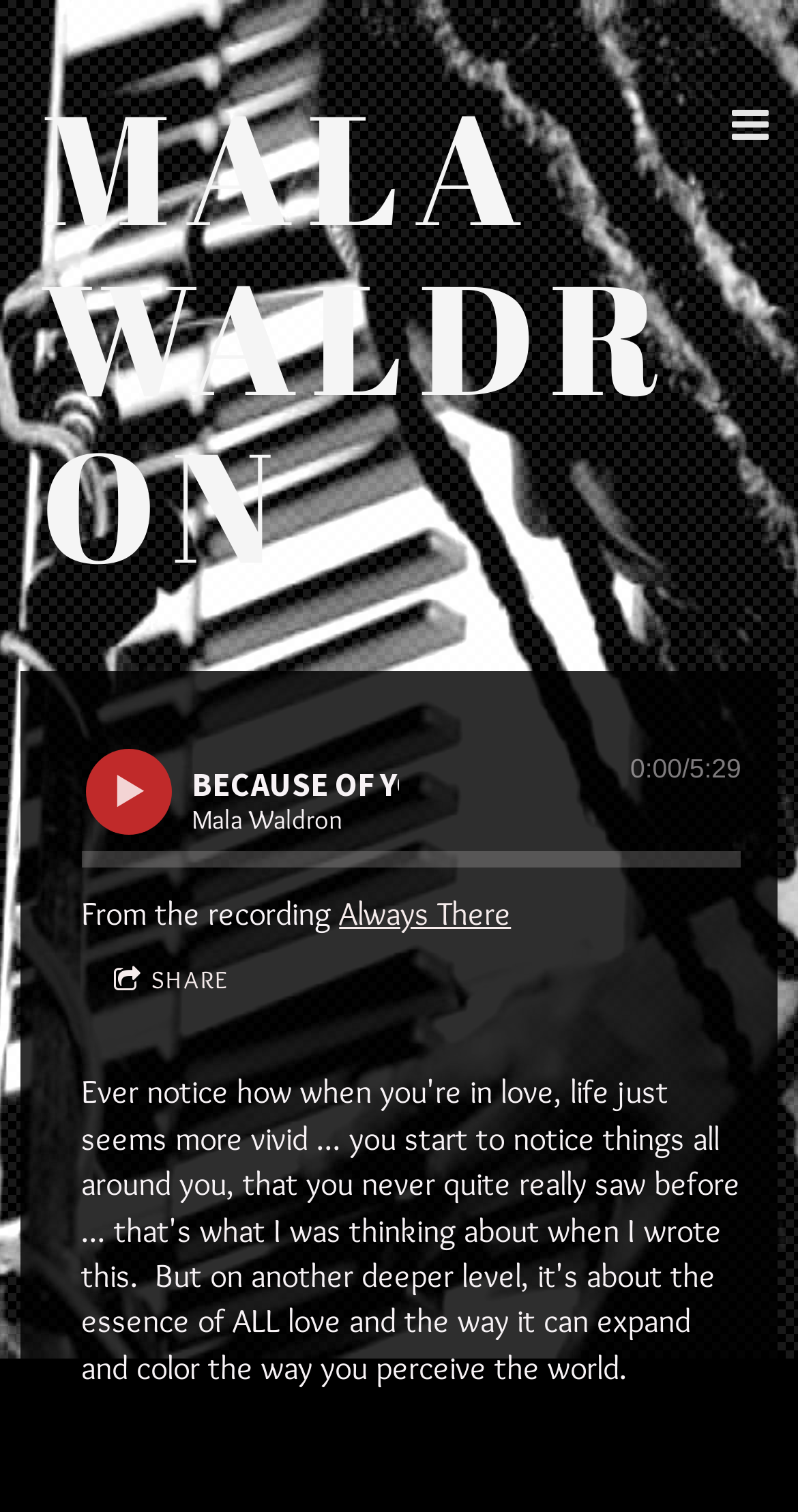What is the album name?
Could you give a comprehensive explanation in response to this question?

The album name is obtained from the link element 'Always There' which is a sub-element of the static text 'From the recording'.